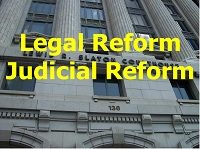Provide your answer in a single word or phrase: 
What is the name of the building?

Lewis R. Slaton Courthouse